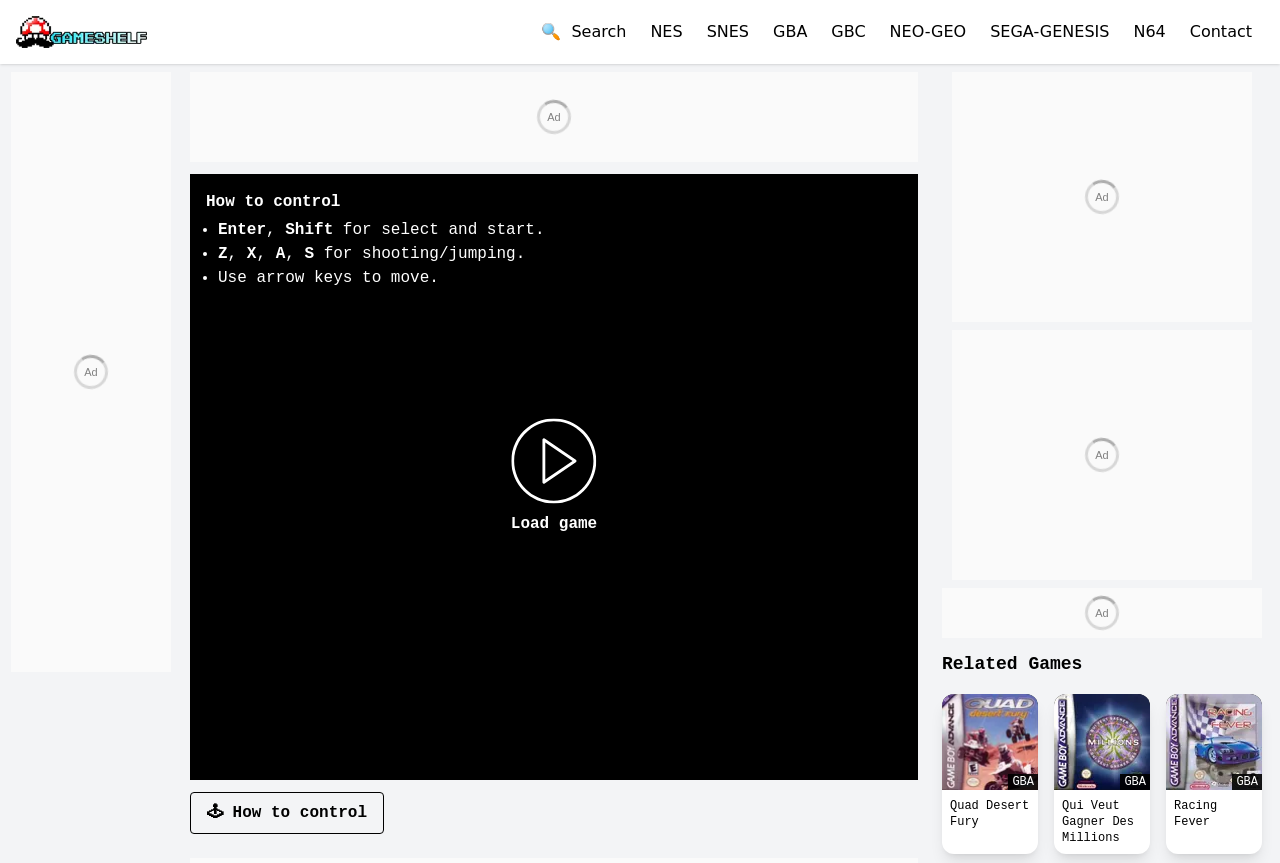Please specify the bounding box coordinates for the clickable region that will help you carry out the instruction: "View NES games".

[0.508, 0.025, 0.533, 0.048]